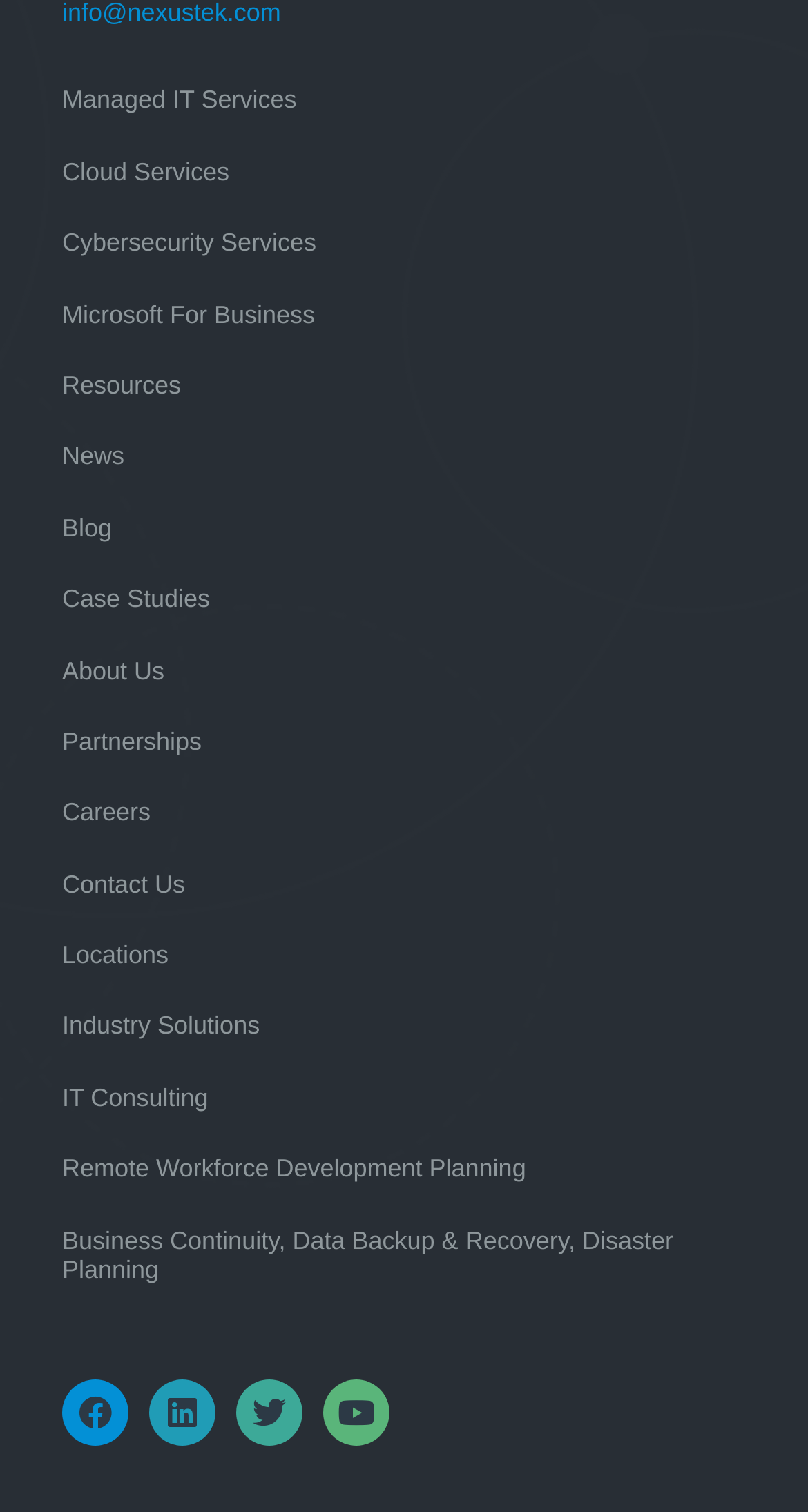Identify the bounding box coordinates for the UI element described as follows: Managed IT Services. Use the format (top-left x, top-left y, bottom-right x, bottom-right y) and ensure all values are floating point numbers between 0 and 1.

[0.077, 0.043, 0.923, 0.09]